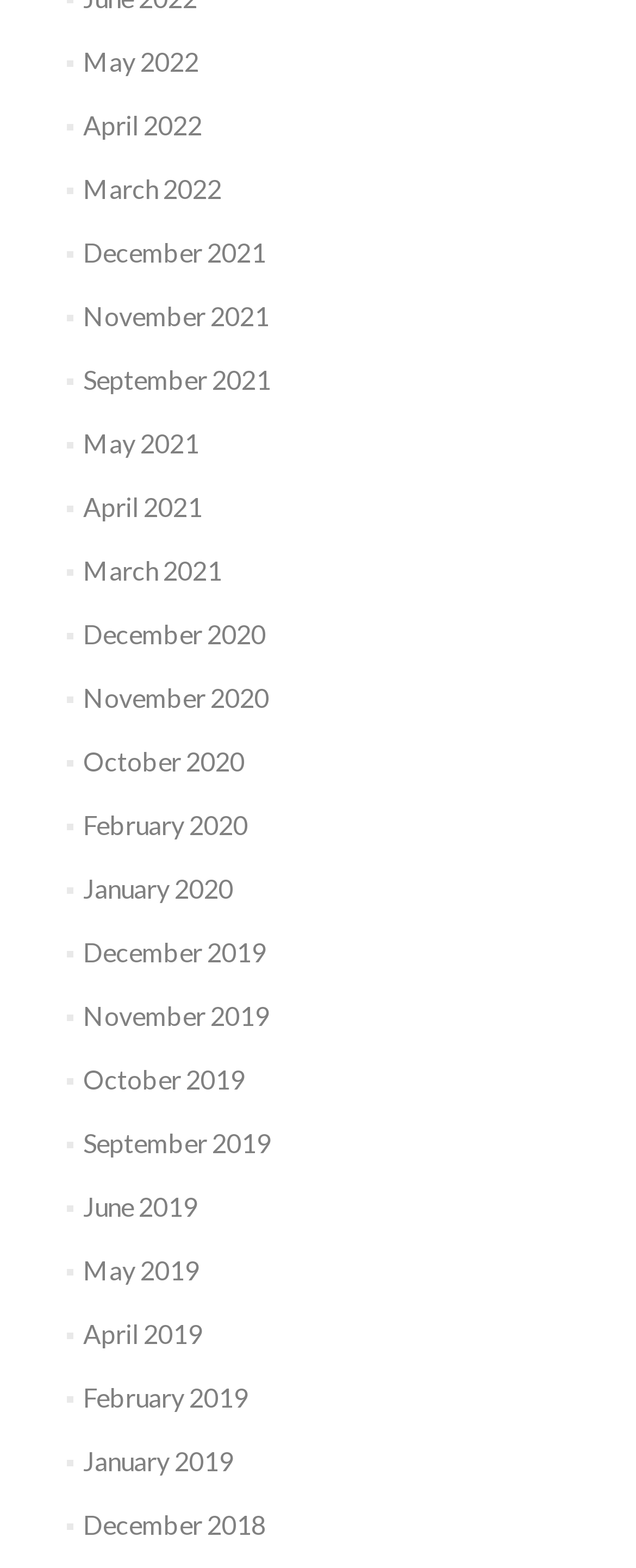Determine the bounding box coordinates of the clickable area required to perform the following instruction: "access June 2019". The coordinates should be represented as four float numbers between 0 and 1: [left, top, right, bottom].

[0.13, 0.759, 0.31, 0.779]